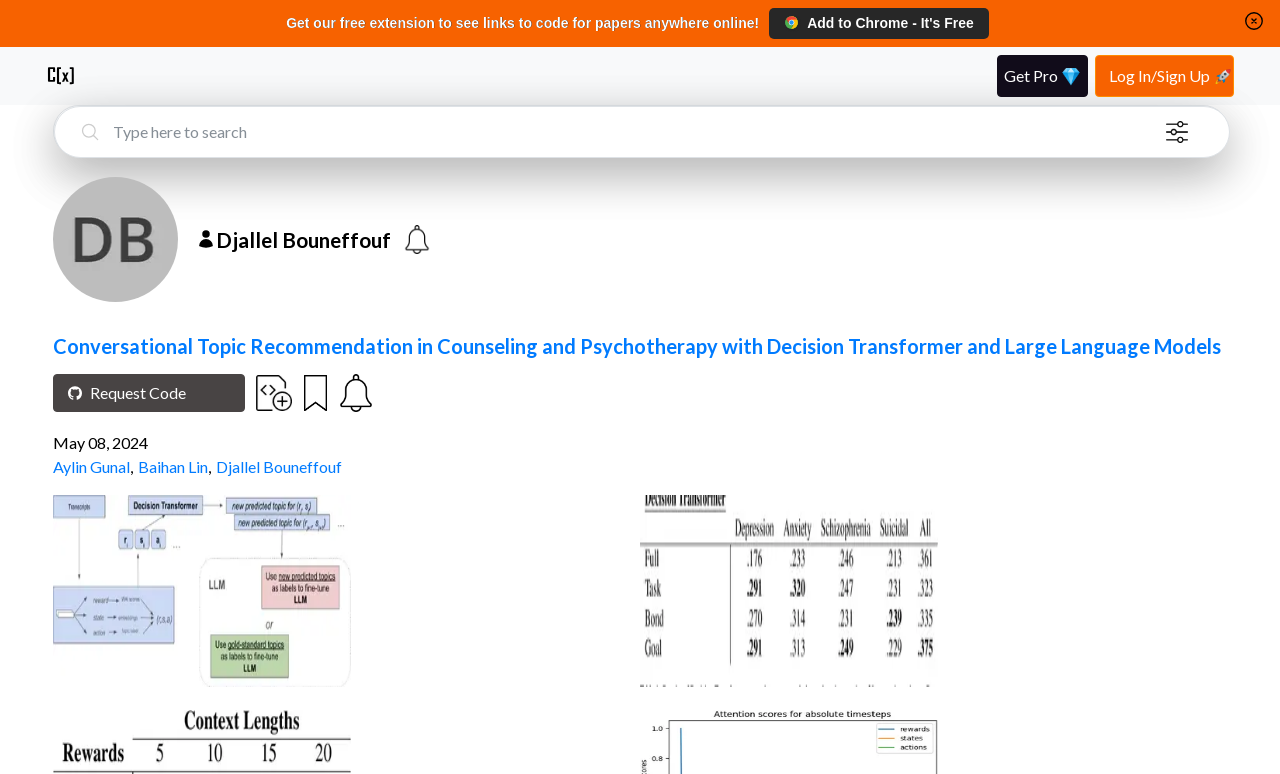Find the bounding box coordinates of the element's region that should be clicked in order to follow the given instruction: "Get the Chrome extension". The coordinates should consist of four float numbers between 0 and 1, i.e., [left, top, right, bottom].

[0.601, 0.01, 0.773, 0.05]